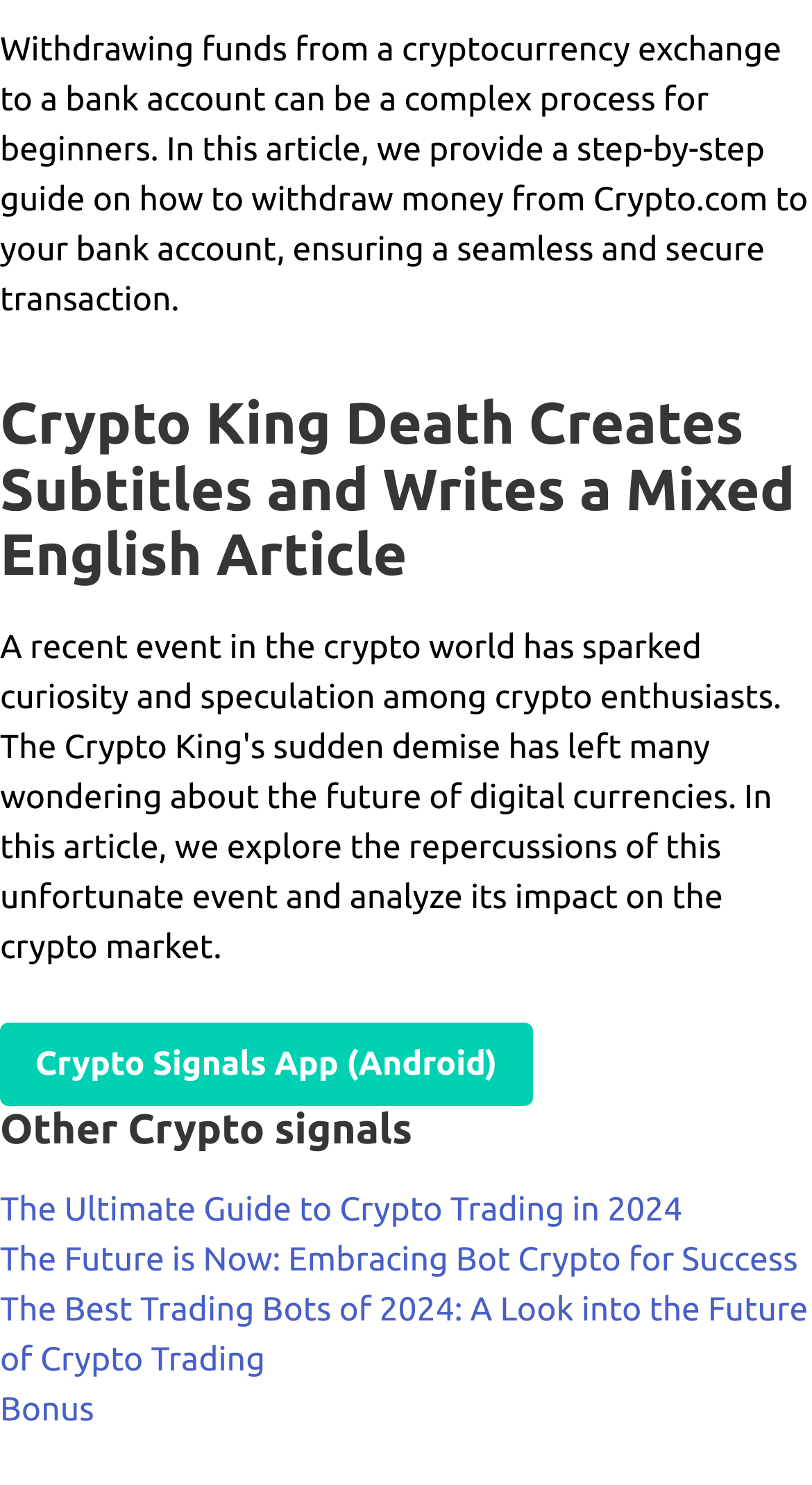Given the webpage screenshot and the description, determine the bounding box coordinates (top-left x, top-left y, bottom-right x, bottom-right y) that define the location of the UI element matching this description: Crypto Signals App (Android)

[0.0, 0.688, 0.656, 0.744]